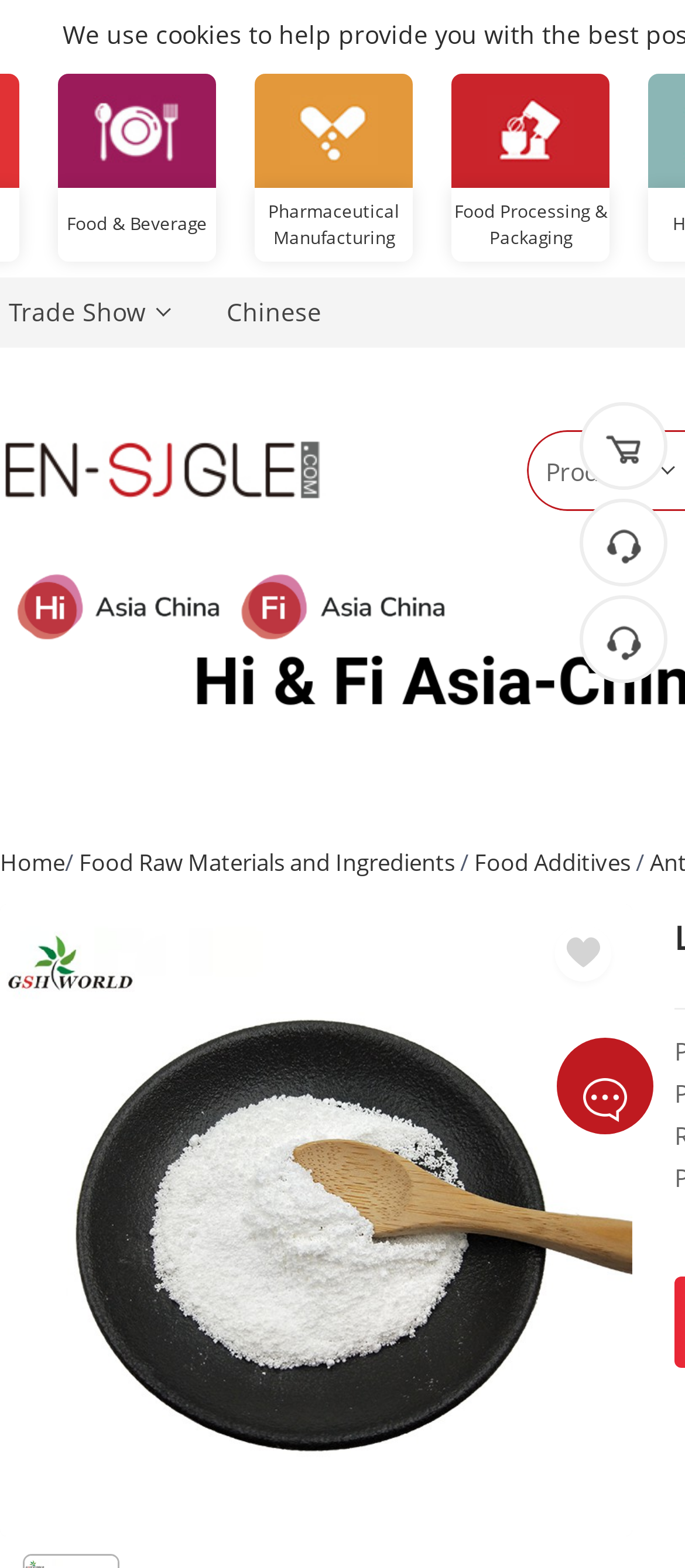Identify the bounding box coordinates of the specific part of the webpage to click to complete this instruction: "View Pharmaceutical Manufacturing".

[0.372, 0.046, 0.603, 0.119]